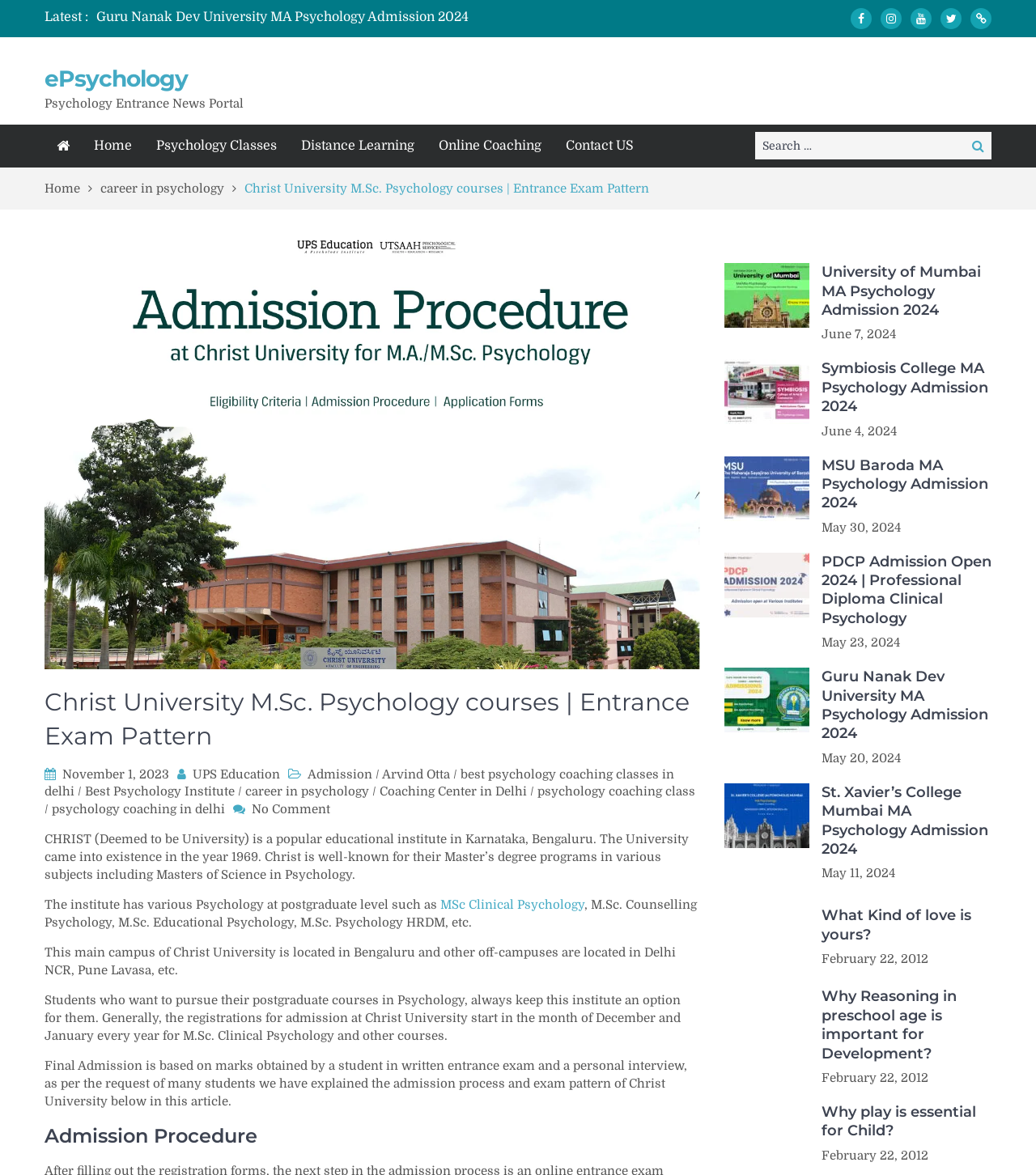What is the name of the psychology course mentioned in the article?
Examine the webpage screenshot and provide an in-depth answer to the question.

The article mentions M.Sc. Clinical Psychology as one of the psychology courses offered by Christ University at the postgraduate level.